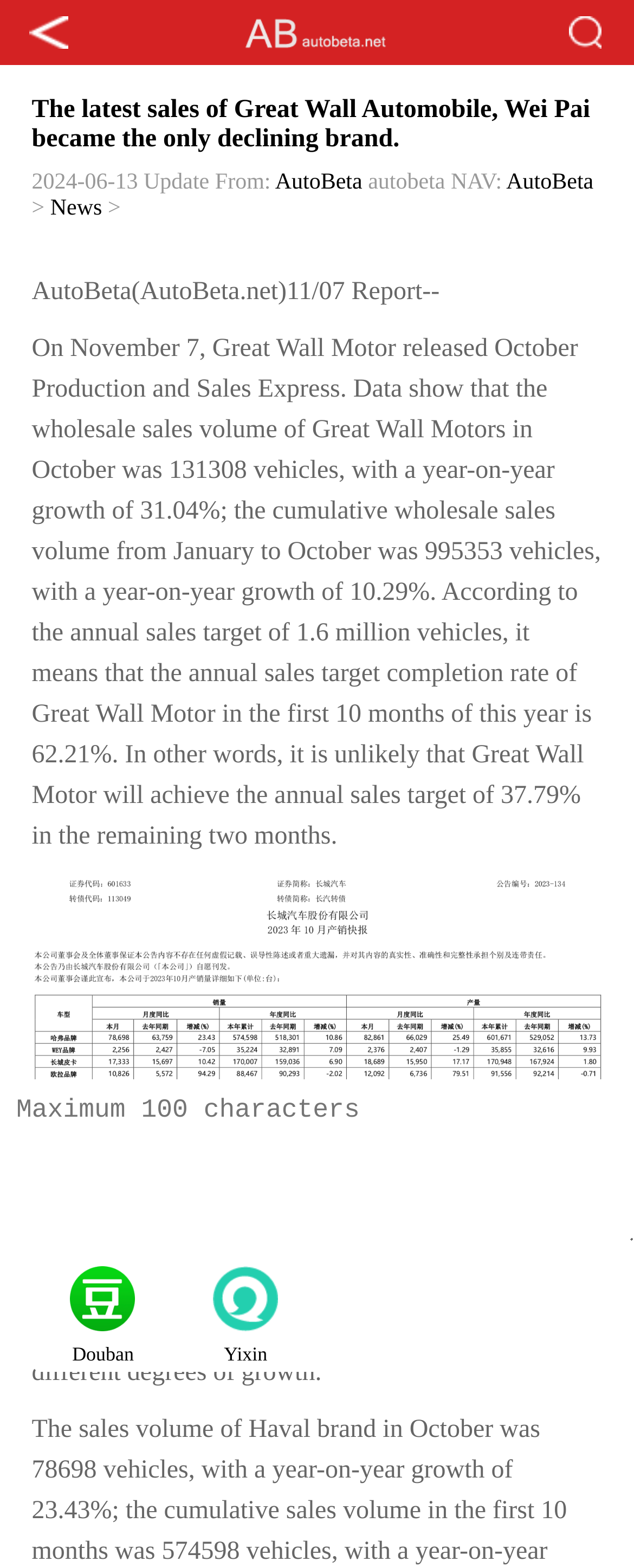Please specify the bounding box coordinates of the area that should be clicked to accomplish the following instruction: "Search for keywords". The coordinates should consist of four float numbers between 0 and 1, i.e., [left, top, right, bottom].

[0.872, 0.688, 1.0, 0.719]